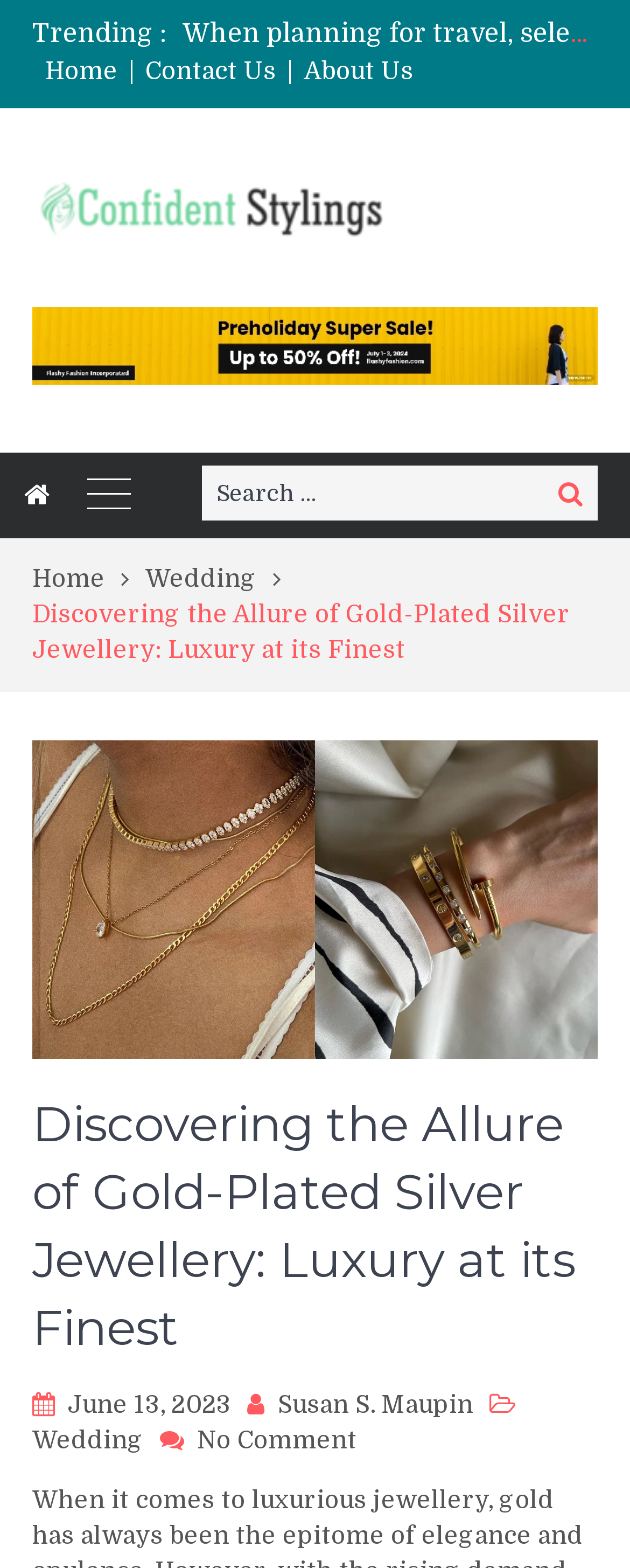Answer this question in one word or a short phrase: What is the category of the current article?

Wedding